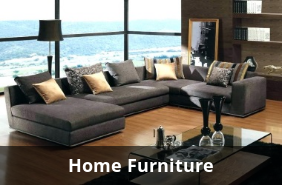What is the style of the coffee table?
Answer with a single word or phrase by referring to the visual content.

Sleek